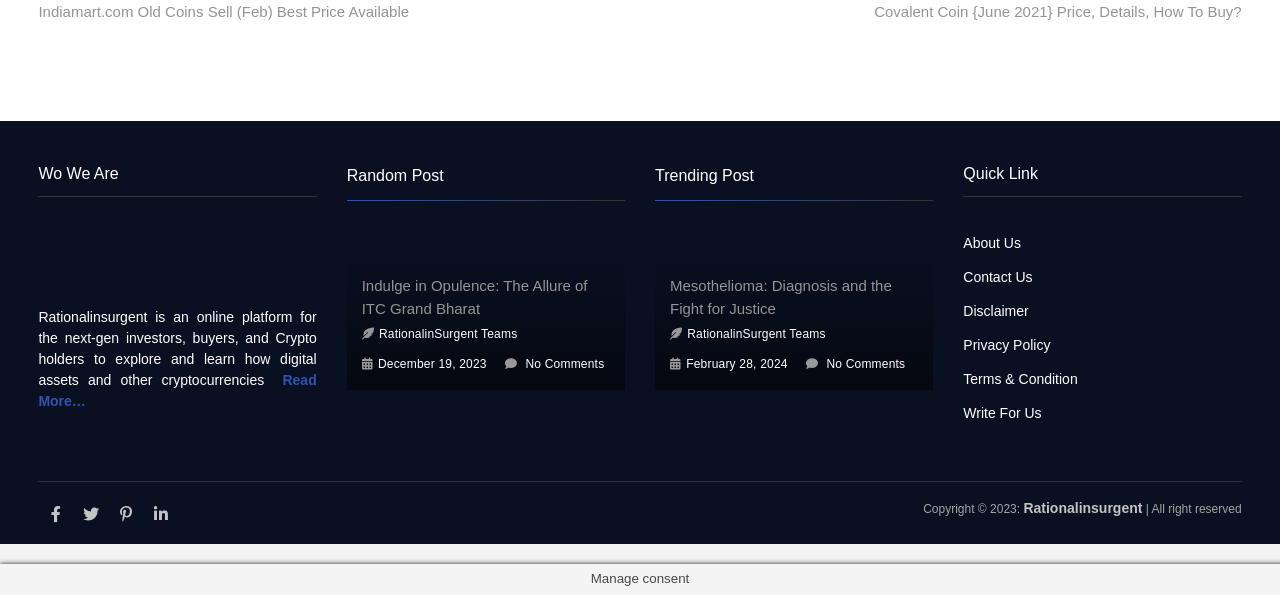Please determine the bounding box coordinates of the element's region to click in order to carry out the following instruction: "Read more about Rationalinsurgent". The coordinates should be four float numbers between 0 and 1, i.e., [left, top, right, bottom].

[0.03, 0.626, 0.247, 0.688]